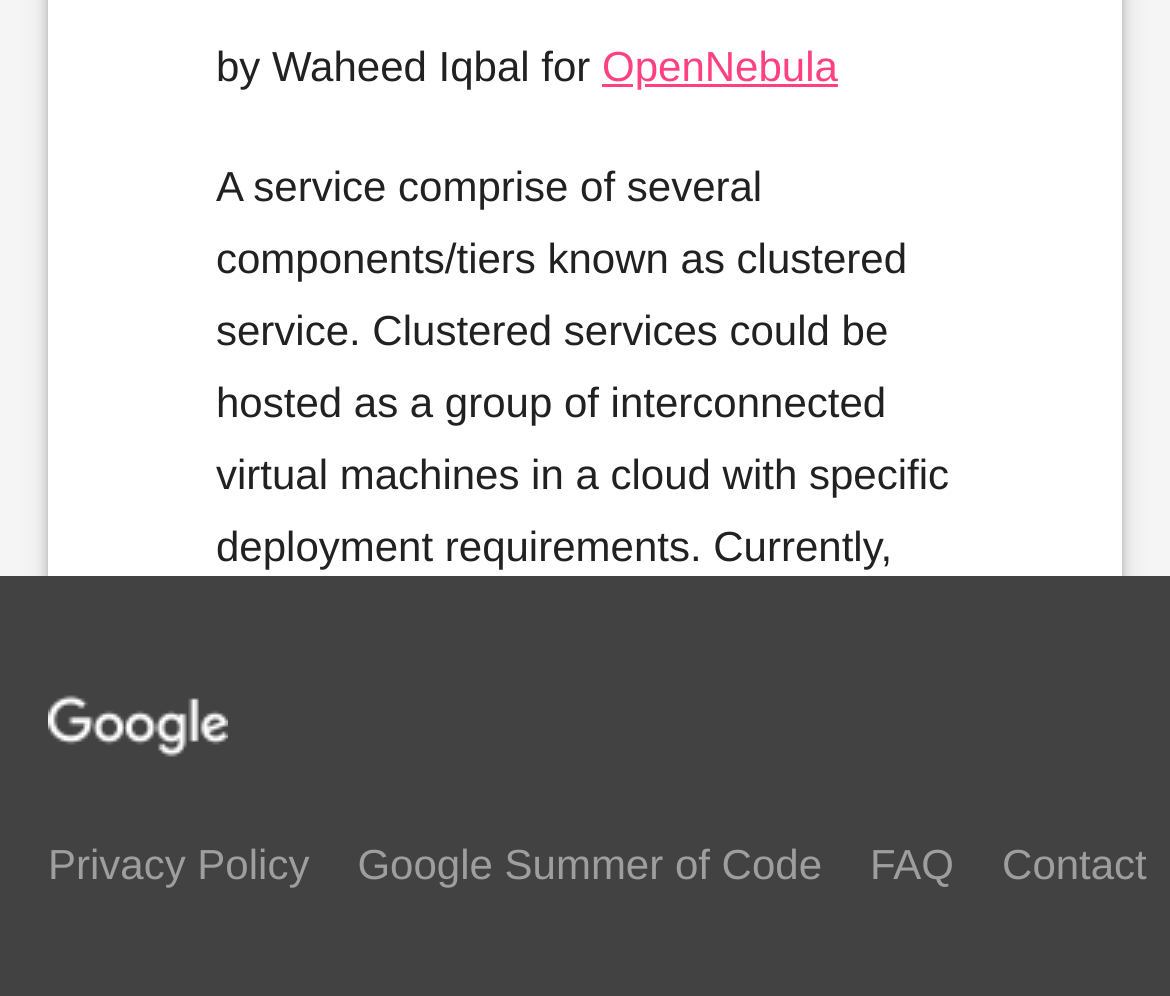Determine the bounding box for the UI element as described: "Google Summer of Code". The coordinates should be represented as four float numbers between 0 and 1, formatted as [left, top, right, bottom].

[0.305, 0.843, 0.703, 0.892]